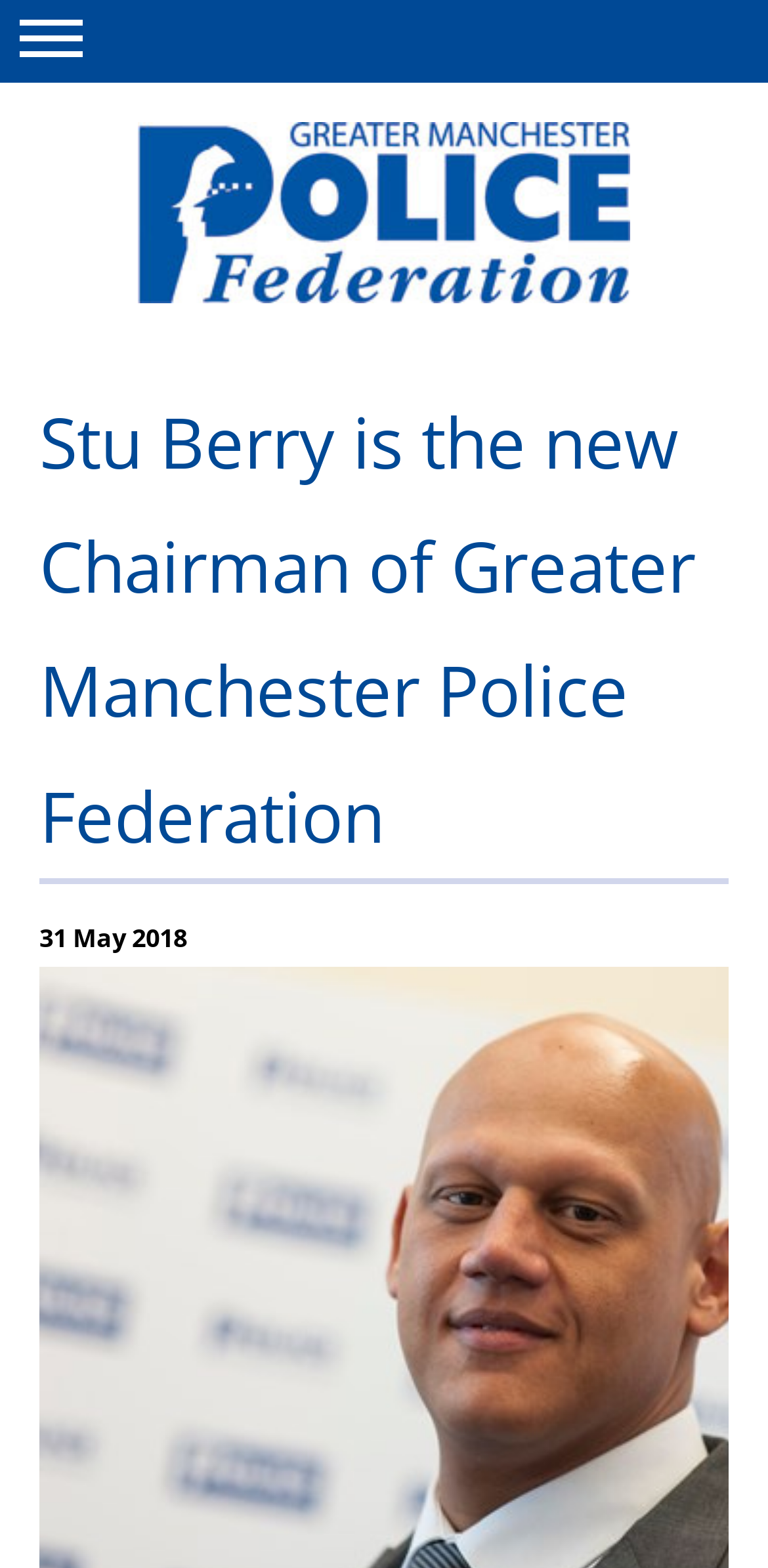Can you find the bounding box coordinates of the area I should click to execute the following instruction: "Visit Facebook page"?

[0.179, 0.113, 0.303, 0.173]